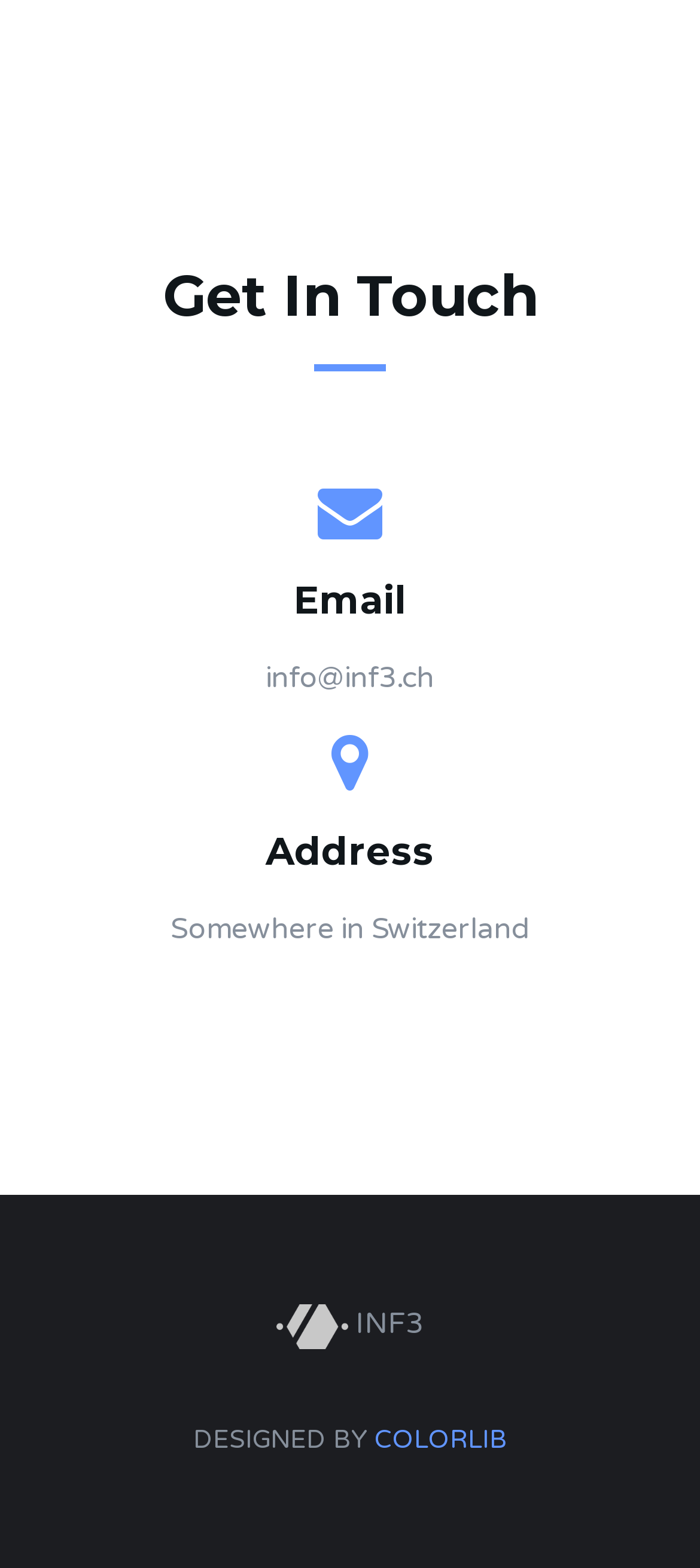Who designed the website?
Please use the image to provide an in-depth answer to the question.

The website designer's name can be found at the bottom of the webpage, next to the text 'DESIGNED BY'.